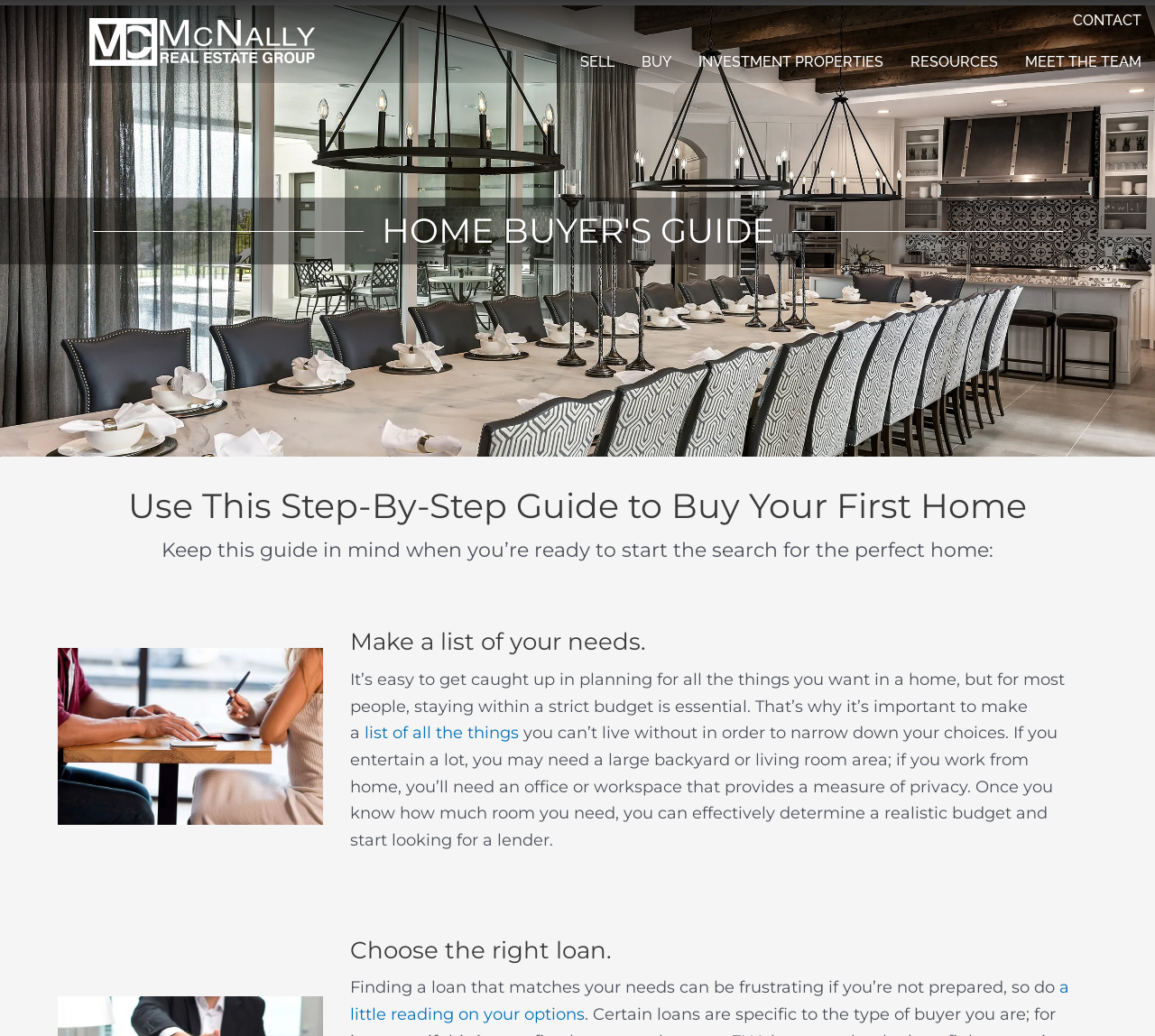Locate the bounding box coordinates of the UI element described by: "Contact". Provide the coordinates as four float numbers between 0 and 1, formatted as [left, top, right, bottom].

[0.921, 0.004, 0.996, 0.036]